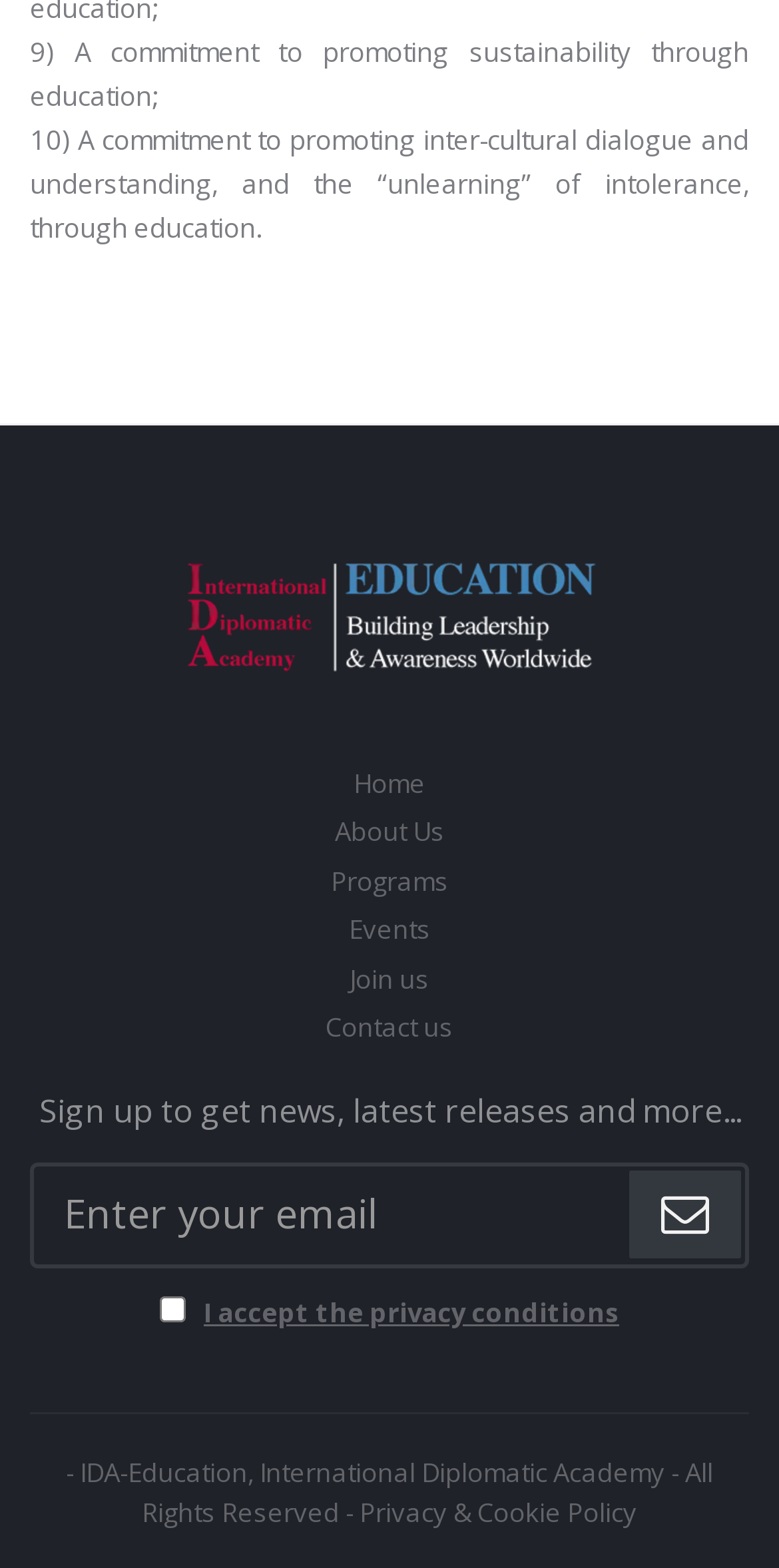Please specify the bounding box coordinates of the region to click in order to perform the following instruction: "Enter your email".

[0.038, 0.742, 0.962, 0.809]